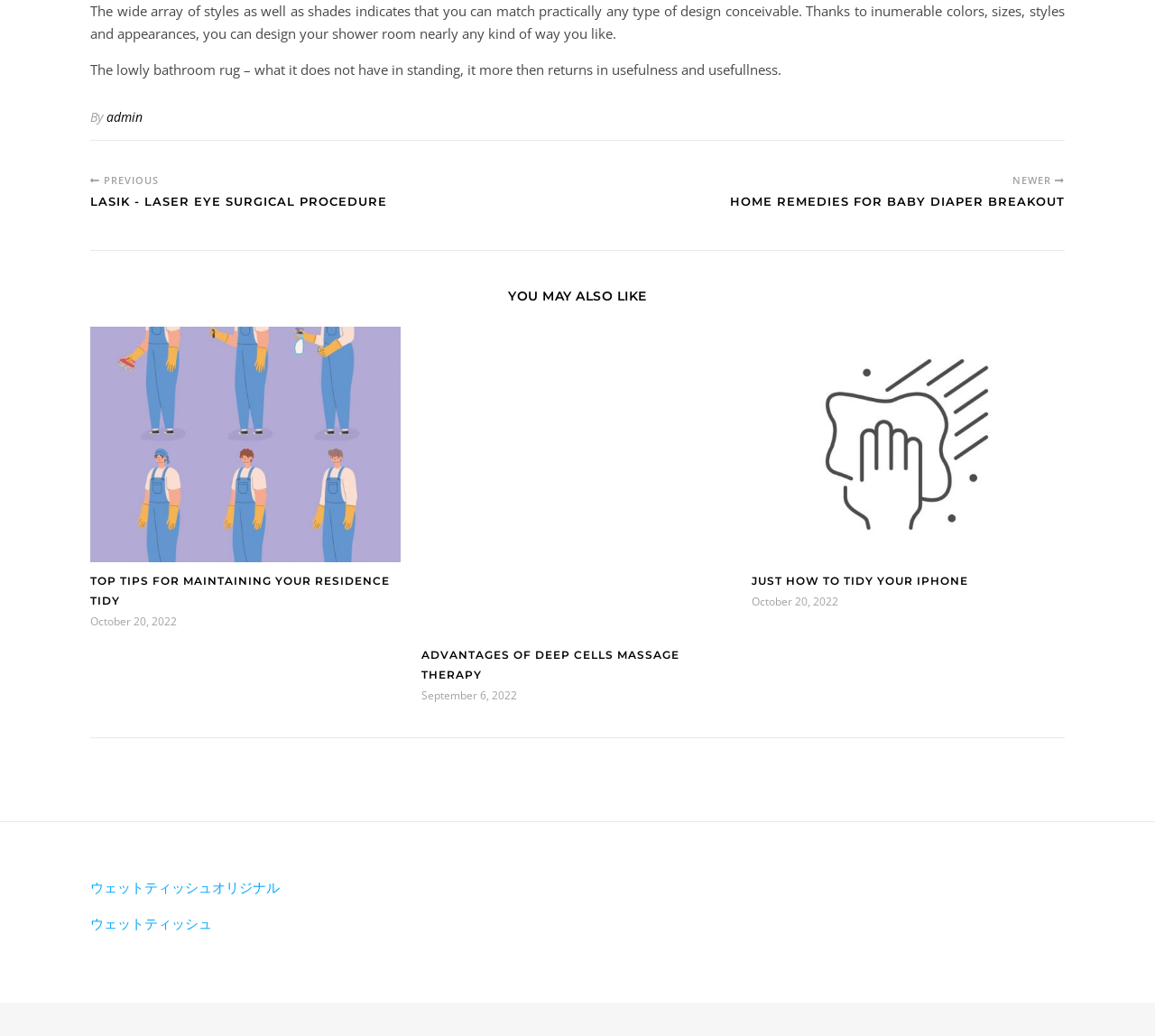What is the topic of the first article?
Can you give a detailed and elaborate answer to the question?

The first article's heading is 'LASIK - LASER EYE SURGICAL PROCEDURE', which indicates that the topic of the article is LASIK.